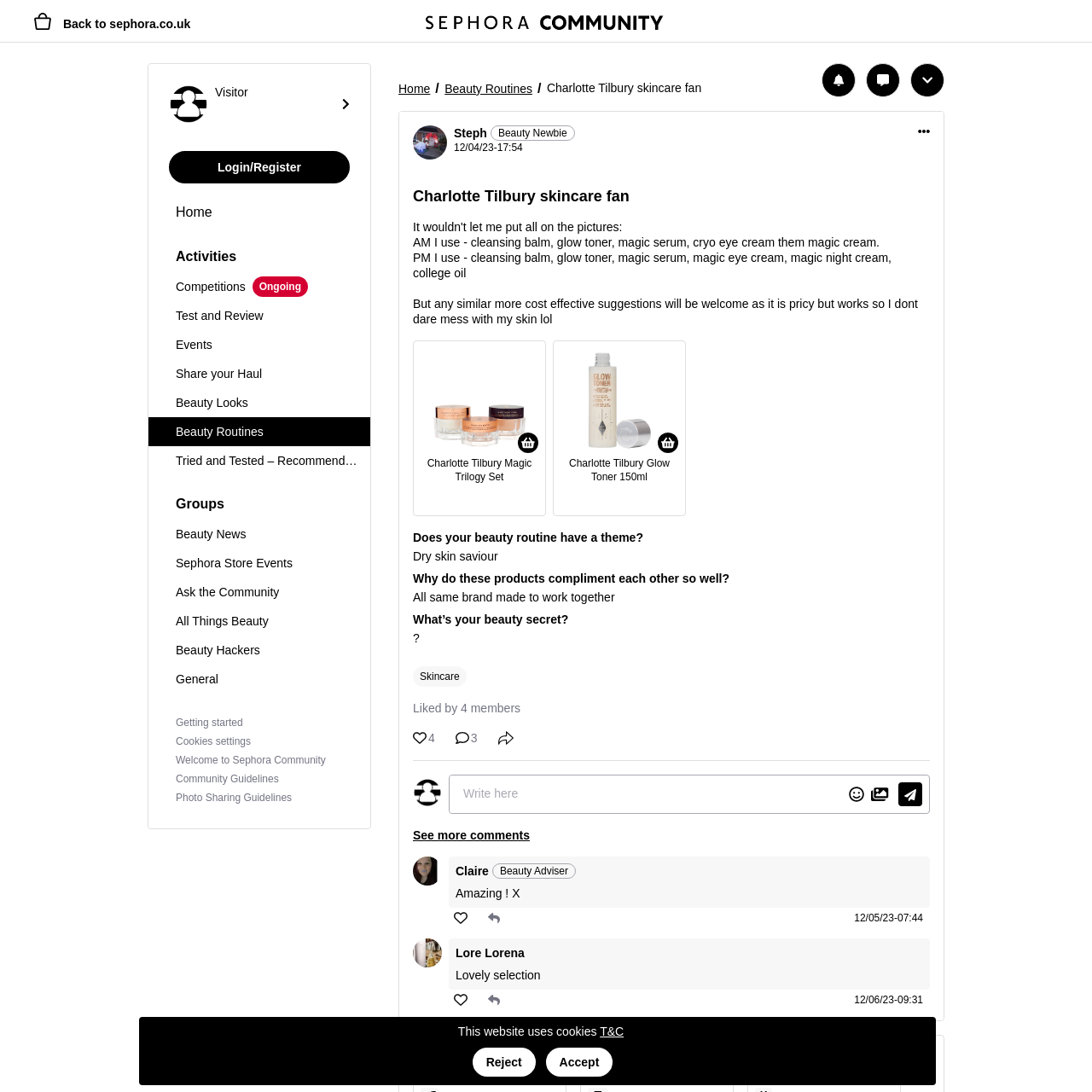How many members liked the post?
Examine the screenshot and reply with a single word or phrase.

4